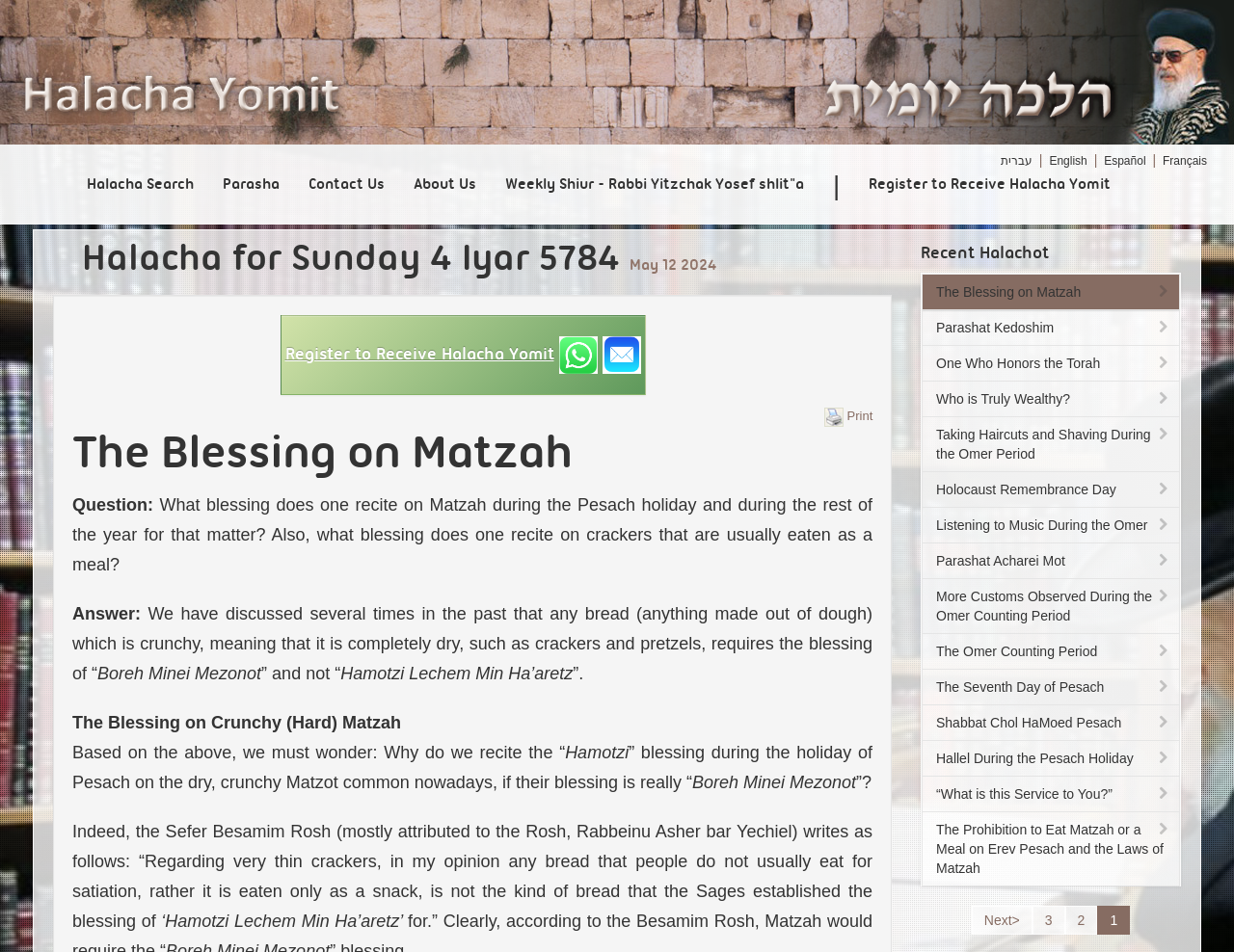Provide the bounding box coordinates of the area you need to click to execute the following instruction: "Register to Receive Halacha Yomit".

[0.692, 0.155, 0.912, 0.235]